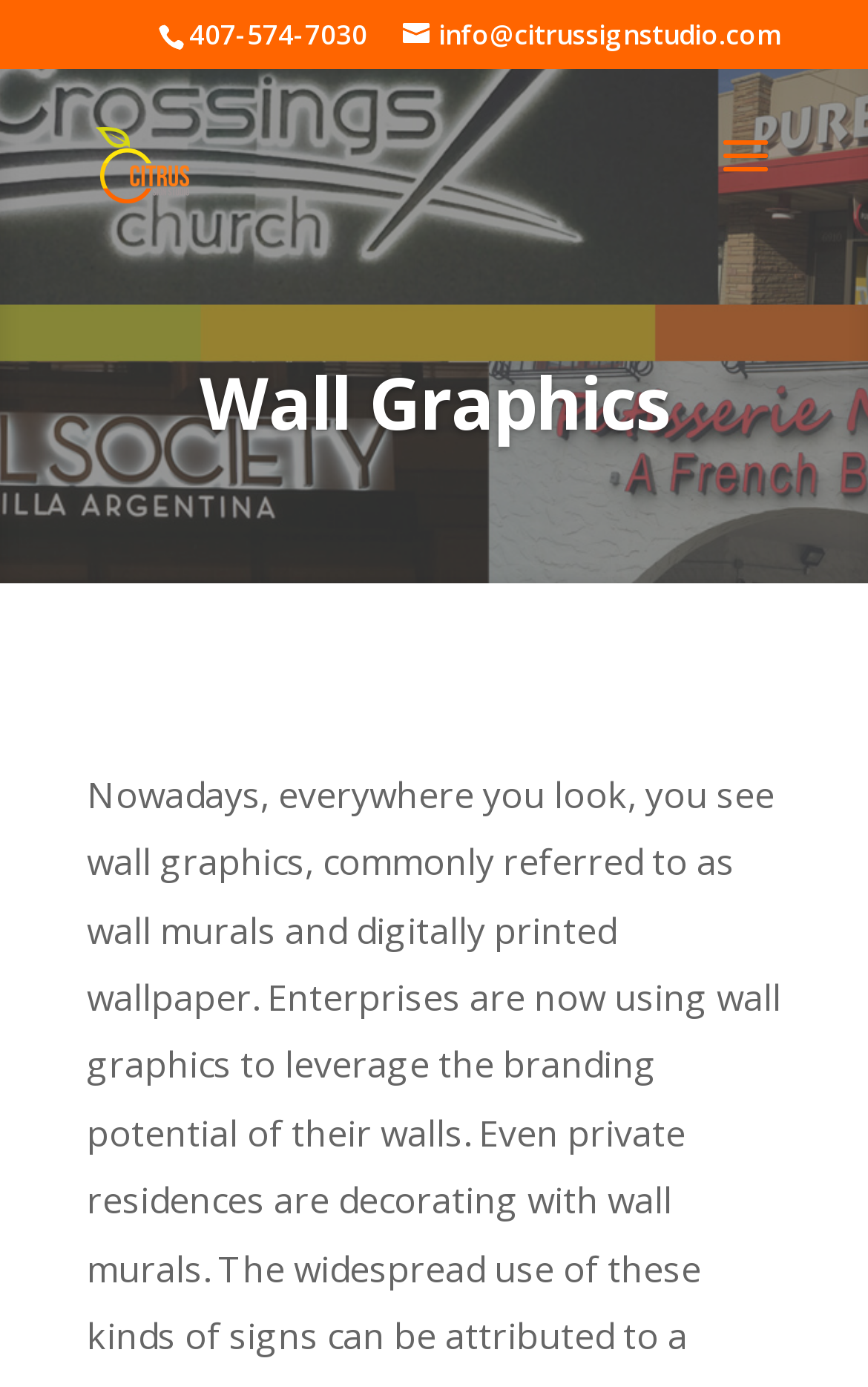Analyze the image and provide a detailed answer to the question: What is the email address of Citrus Sign Studio?

I found the email address by looking at the top section of the webpage, where I saw a link element displaying the email address 'info@citrussignstudio.com'.